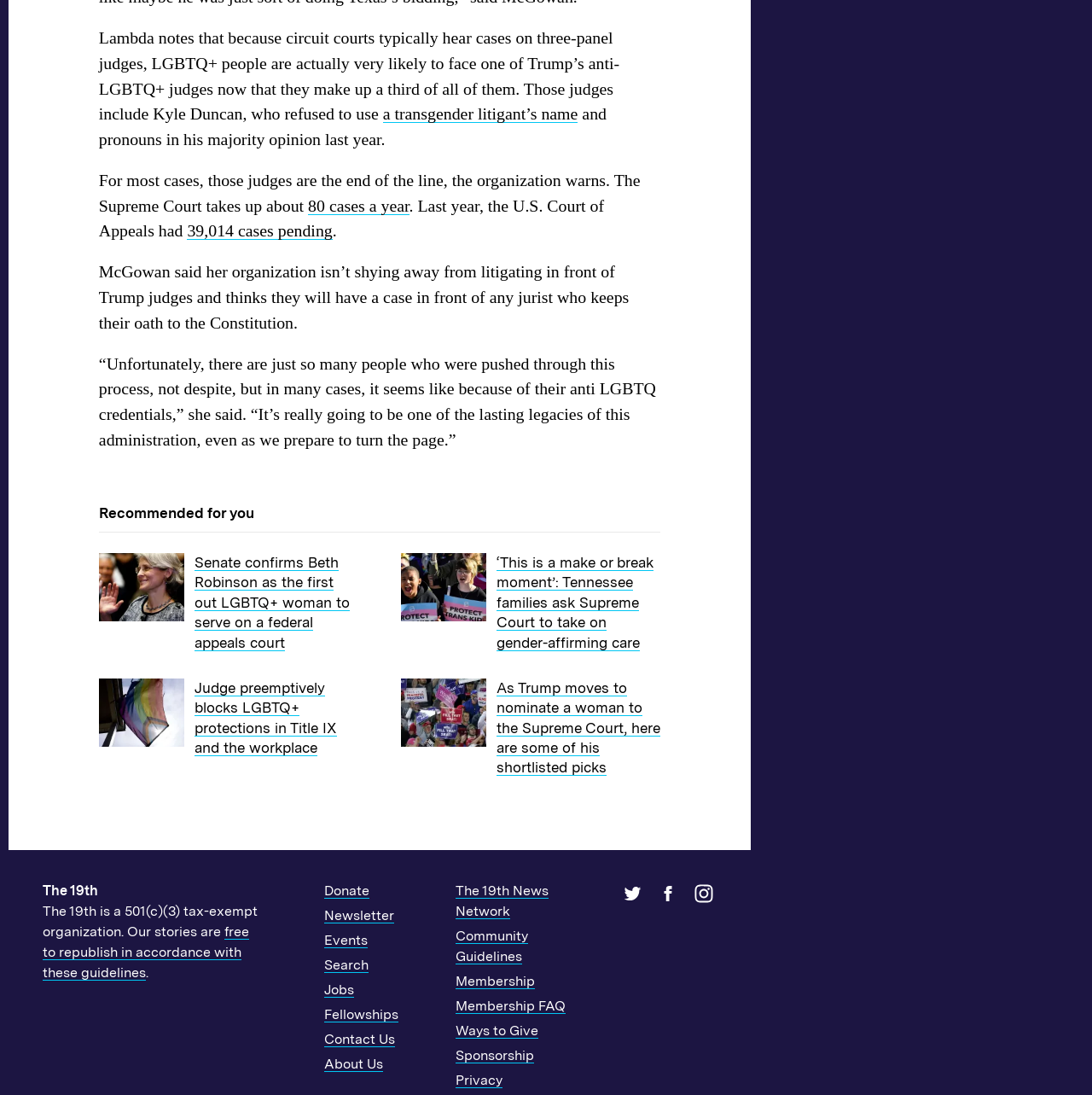Identify the bounding box coordinates of the area that should be clicked in order to complete the given instruction: "Click the link to learn more about the transgender litigant’s name". The bounding box coordinates should be four float numbers between 0 and 1, i.e., [left, top, right, bottom].

[0.351, 0.095, 0.529, 0.112]